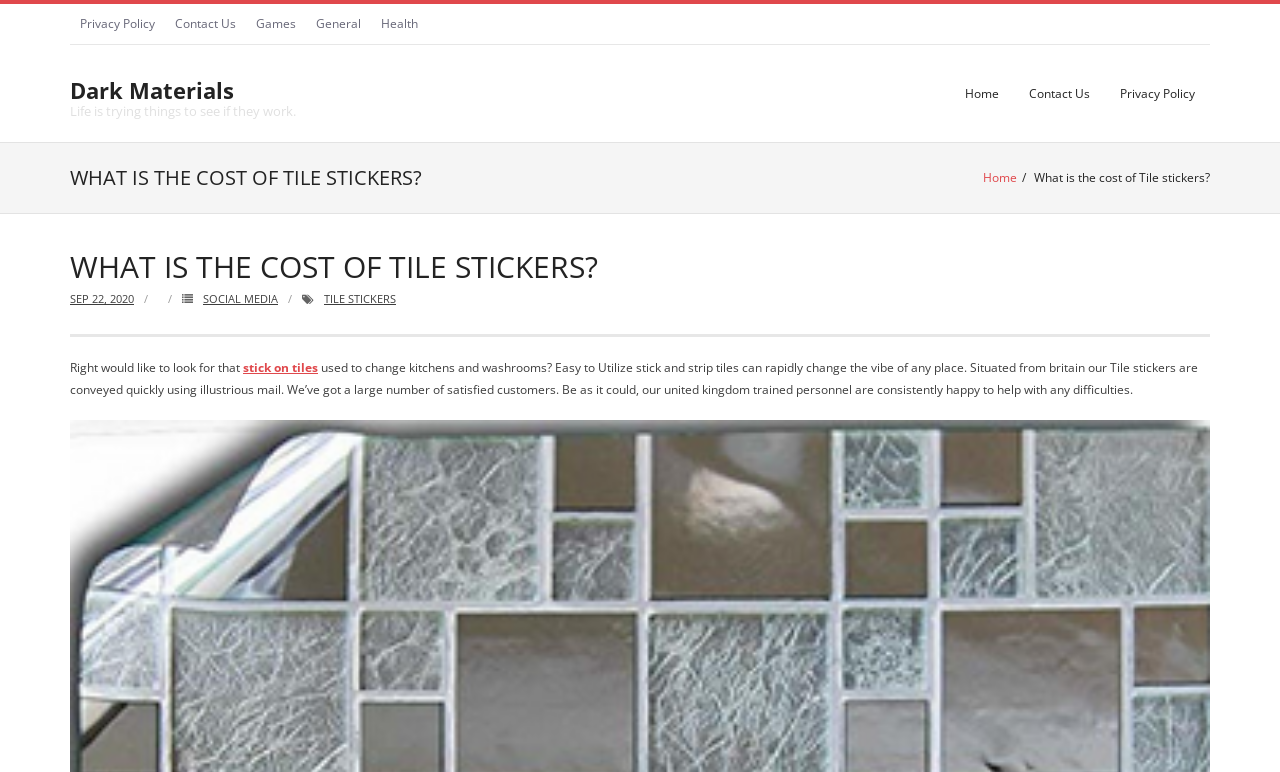Give a full account of the webpage's elements and their arrangement.

The webpage is about the cost of Tile stickers, specifically discussing their usage in changing the vibe of kitchens and washrooms. 

At the top, there are multiple links, including "Privacy Policy", "Contact Us", "Games", "General", and "Health", which are aligned horizontally and take up a small portion of the top section. 

Below these links, there is a section with a heading "Dark Materials" and a subheading "Life is trying things to see if they work." 

On the right side of the page, there are more links, including "Home", "Contact Us", and "Privacy Policy", which are also aligned horizontally. 

The main content of the page starts with a heading "WHAT IS THE COST OF TILE STICKERS?" followed by a link to "Home" and some static text describing the usage of Tile stickers. 

Below this, there is a section with a heading "WHAT IS THE COST OF TILE STICKERS?" again, followed by a link to a date "SEP 22, 2020", and two more links to "SOCIAL MEDIA" and "TILE STICKERS". 

The main content of the page continues with a paragraph of text describing the benefits of using stick and strip tiles to change the vibe of any place, mentioning that the Tile stickers are delivered quickly using royal mail and that the UK-based personnel are happy to help with any difficulties.